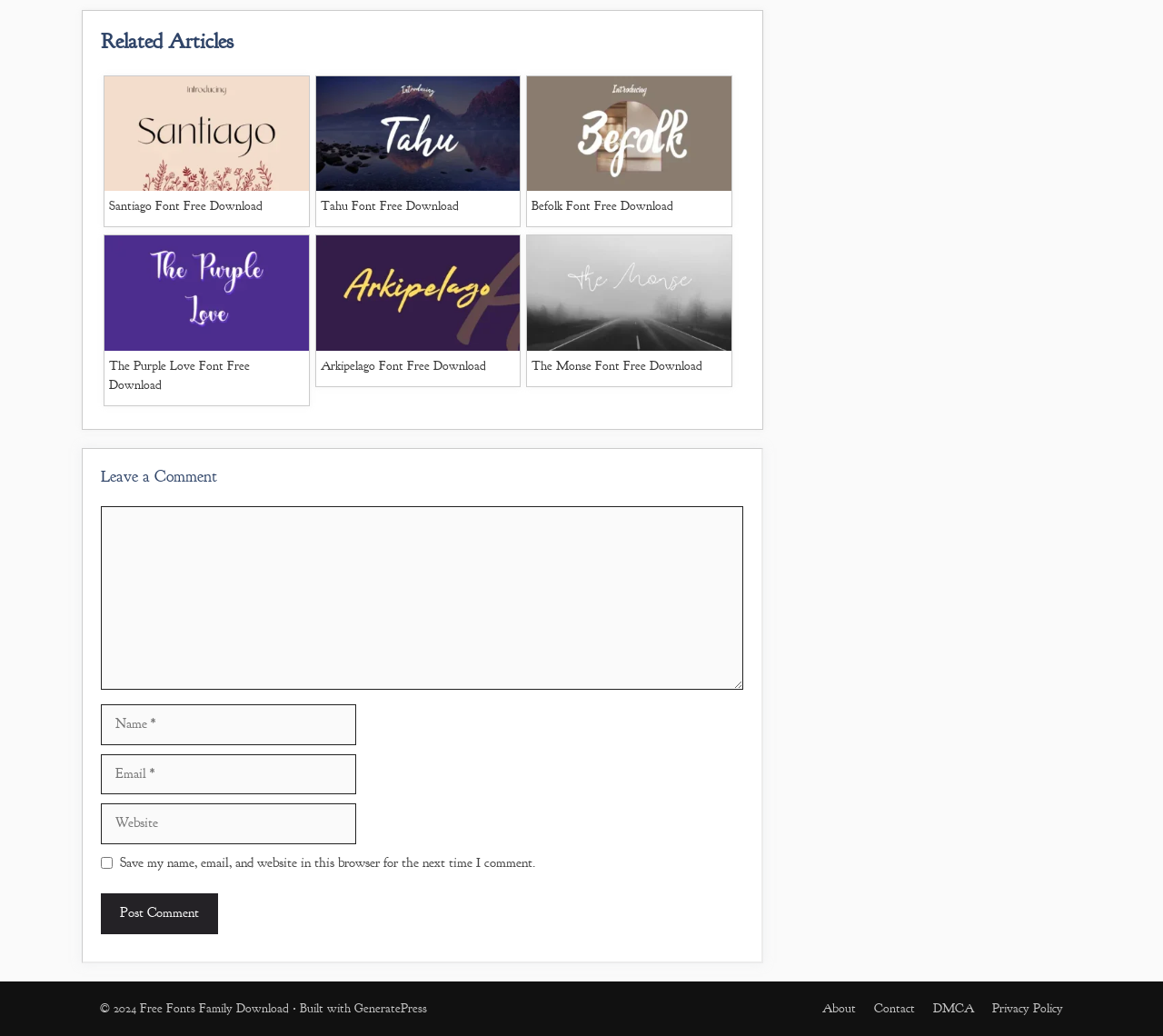Answer with a single word or phrase: 
What is the copyright year of the website?

2024